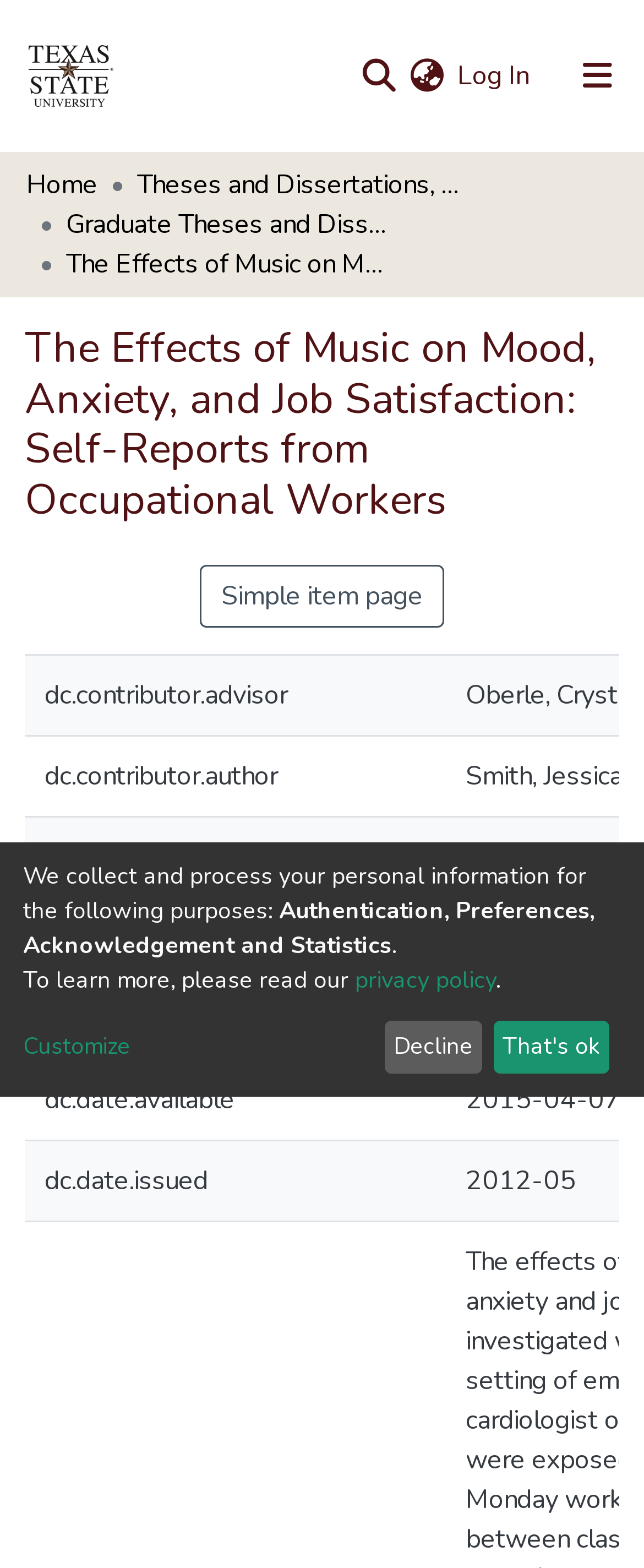What can be customized?
Answer the question with as much detail as possible.

I found a link at the bottom of the webpage with the text 'Customize'. This suggests that users can customize their preferences.